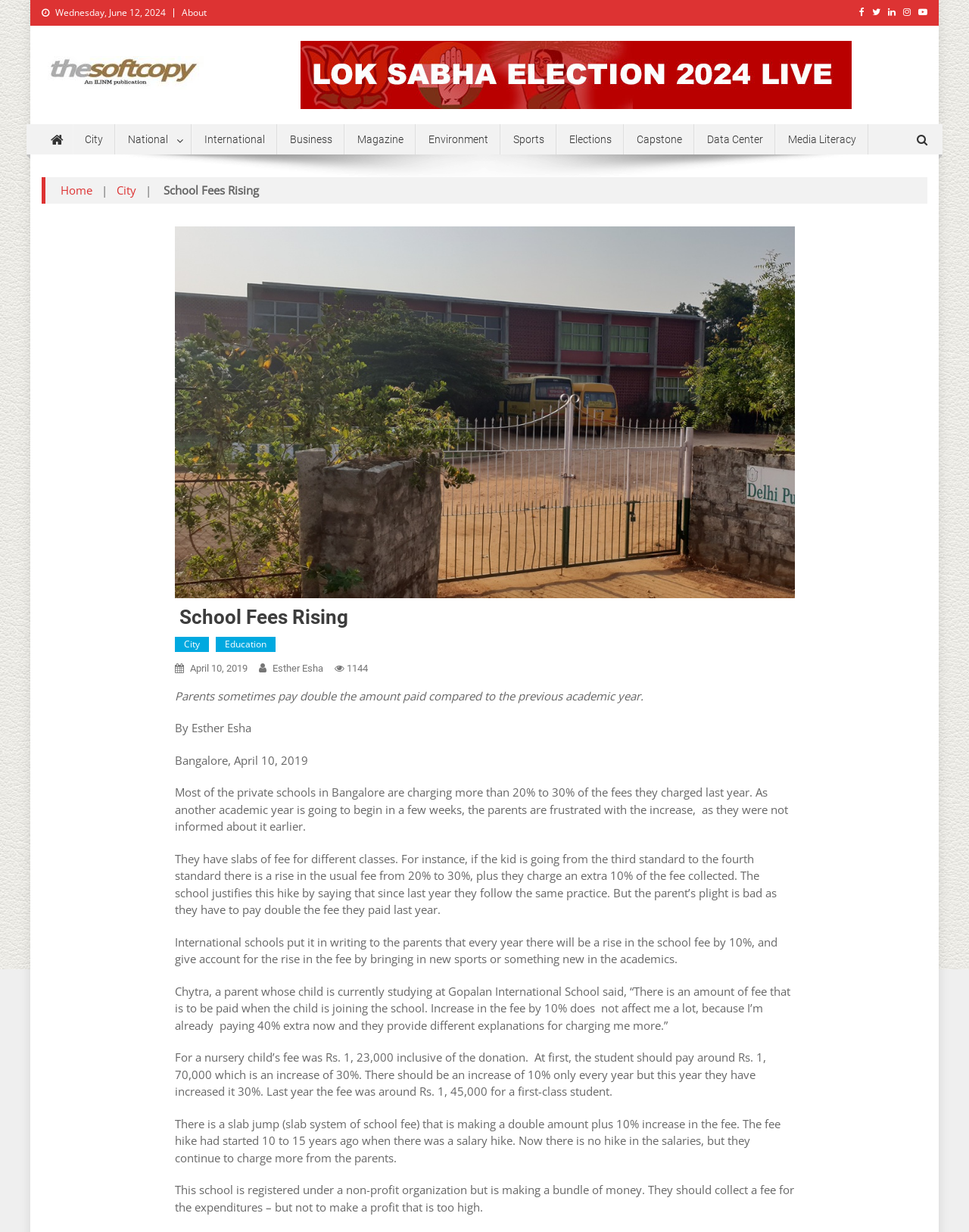Specify the bounding box coordinates of the area to click in order to follow the given instruction: "Click the 'School Fees Rising' heading."

[0.18, 0.492, 0.82, 0.511]